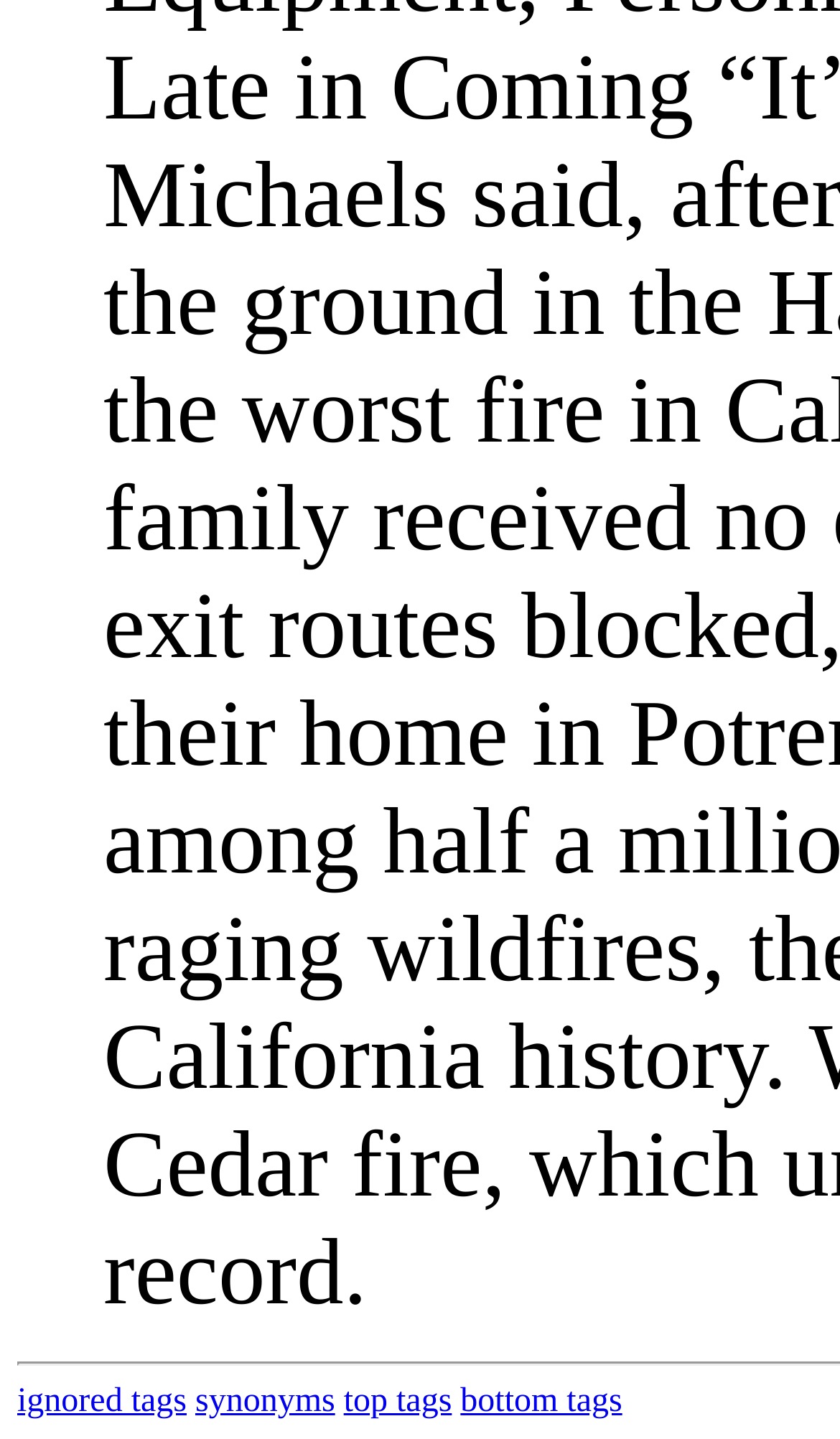Using the element description synonyms, predict the bounding box coordinates for the UI element. Provide the coordinates in (top-left x, top-left y, bottom-right x, bottom-right y) format with values ranging from 0 to 1.

[0.232, 0.961, 0.399, 0.986]